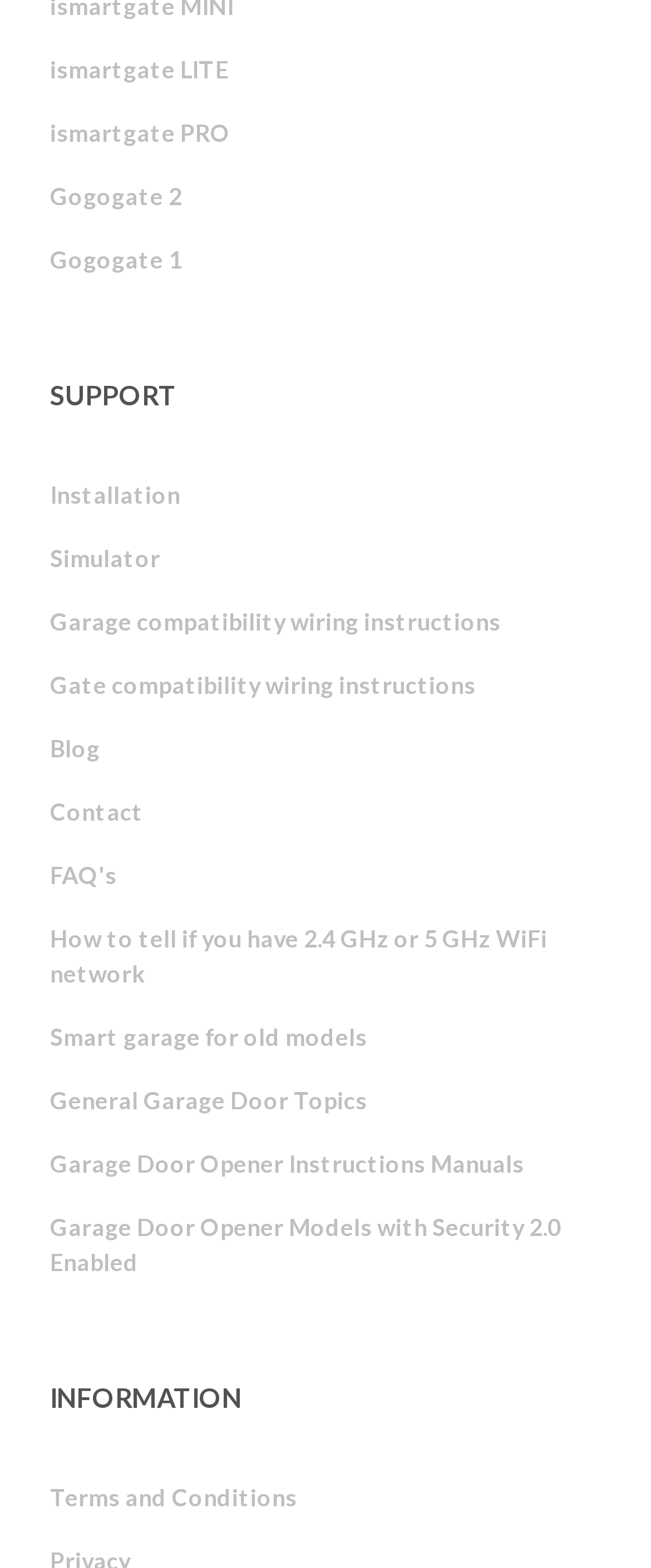Please identify the bounding box coordinates of the element's region that I should click in order to complete the following instruction: "Go to Support". The bounding box coordinates consist of four float numbers between 0 and 1, i.e., [left, top, right, bottom].

[0.077, 0.24, 0.923, 0.265]